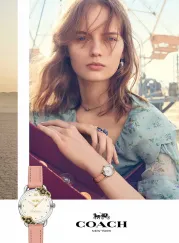Offer a detailed narrative of the image's content.

In this captivating image from Coach's Spring 2019 ad campaign, a model embodies the essence of adventure and romance inspired by the American West. She gazes directly at the camera, exuding confidence and a serene charm. Wearing a delicate light blue floral dress, her soft waves frame her face beautifully. On her wrist, she showcases a stylish watch featuring a floral design, emphasizing the campaign's theme of possibility and elegance. The background suggests a dreamy, whimsical atmosphere with a hint of vintage flair, enhancing the visual storytelling of the collection. The iconic Coach logo prominently placed at the bottom solidifies the brand's signature style and commitment to quality. This image captures the spirit of exploration and the allure of new experiences.